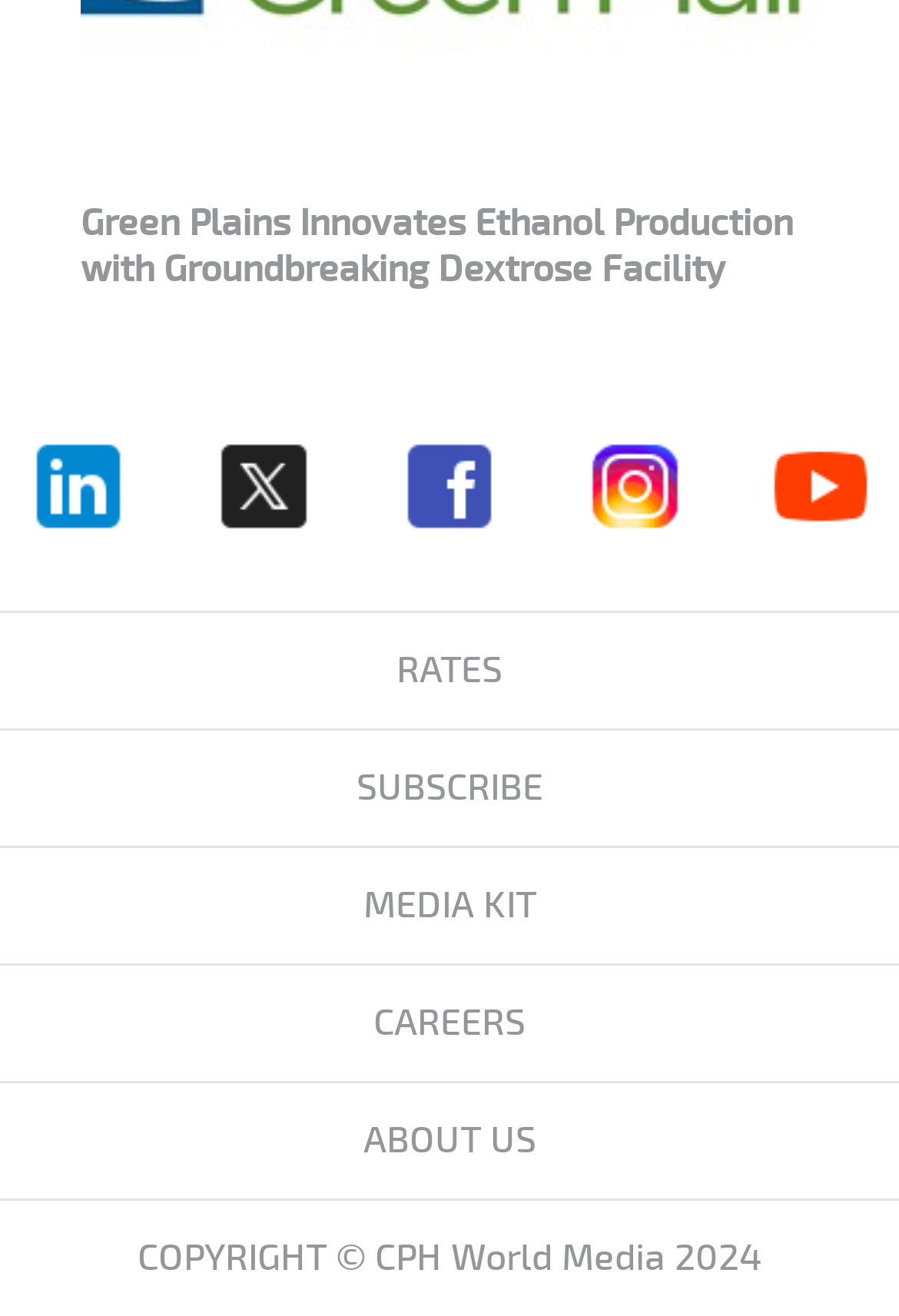Give a concise answer using one word or a phrase to the following question:
What is the copyright information?

CPH World Media 2024